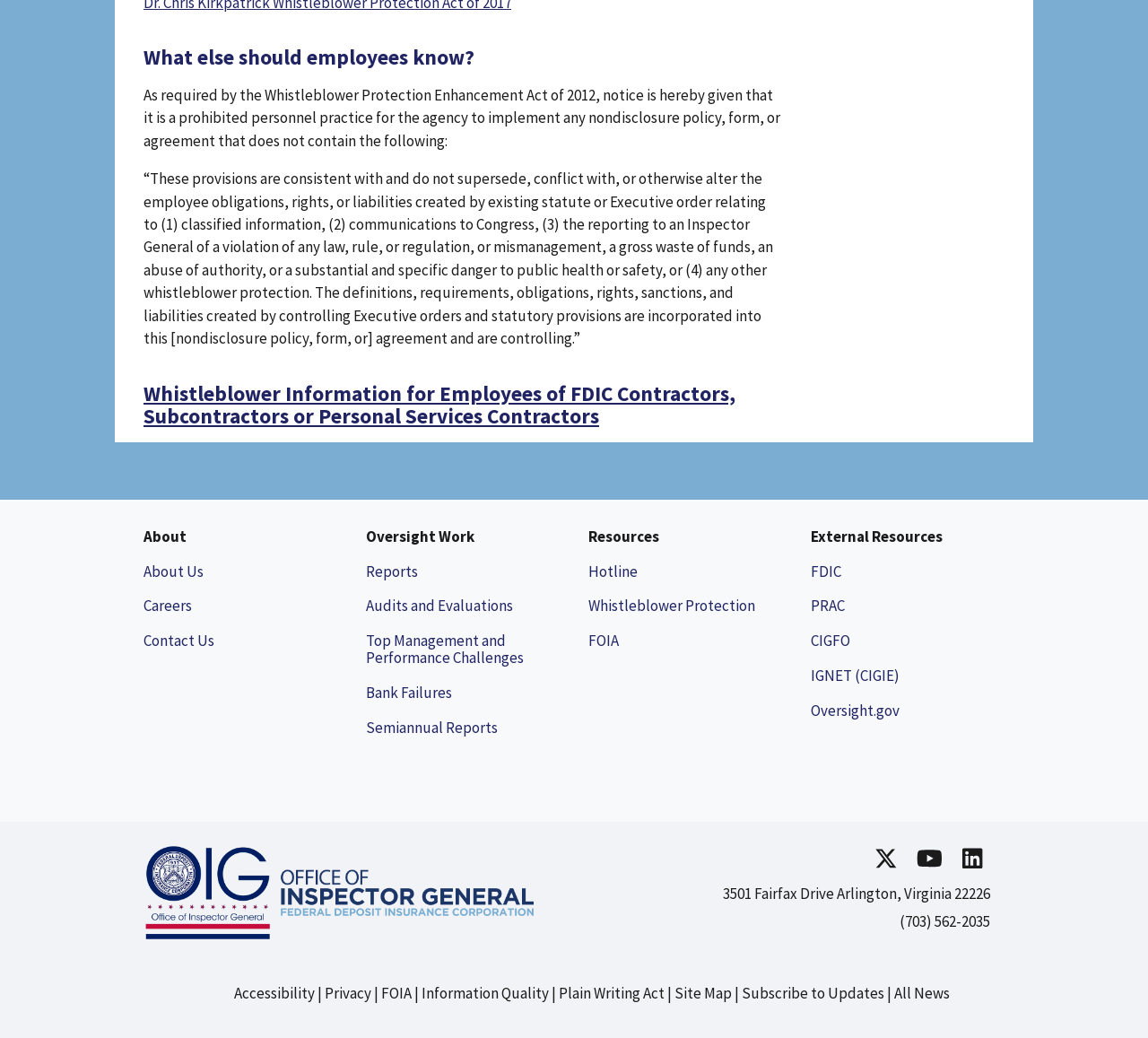Find the bounding box coordinates of the area that needs to be clicked in order to achieve the following instruction: "Contact Us". The coordinates should be specified as four float numbers between 0 and 1, i.e., [left, top, right, bottom].

[0.125, 0.608, 0.187, 0.627]